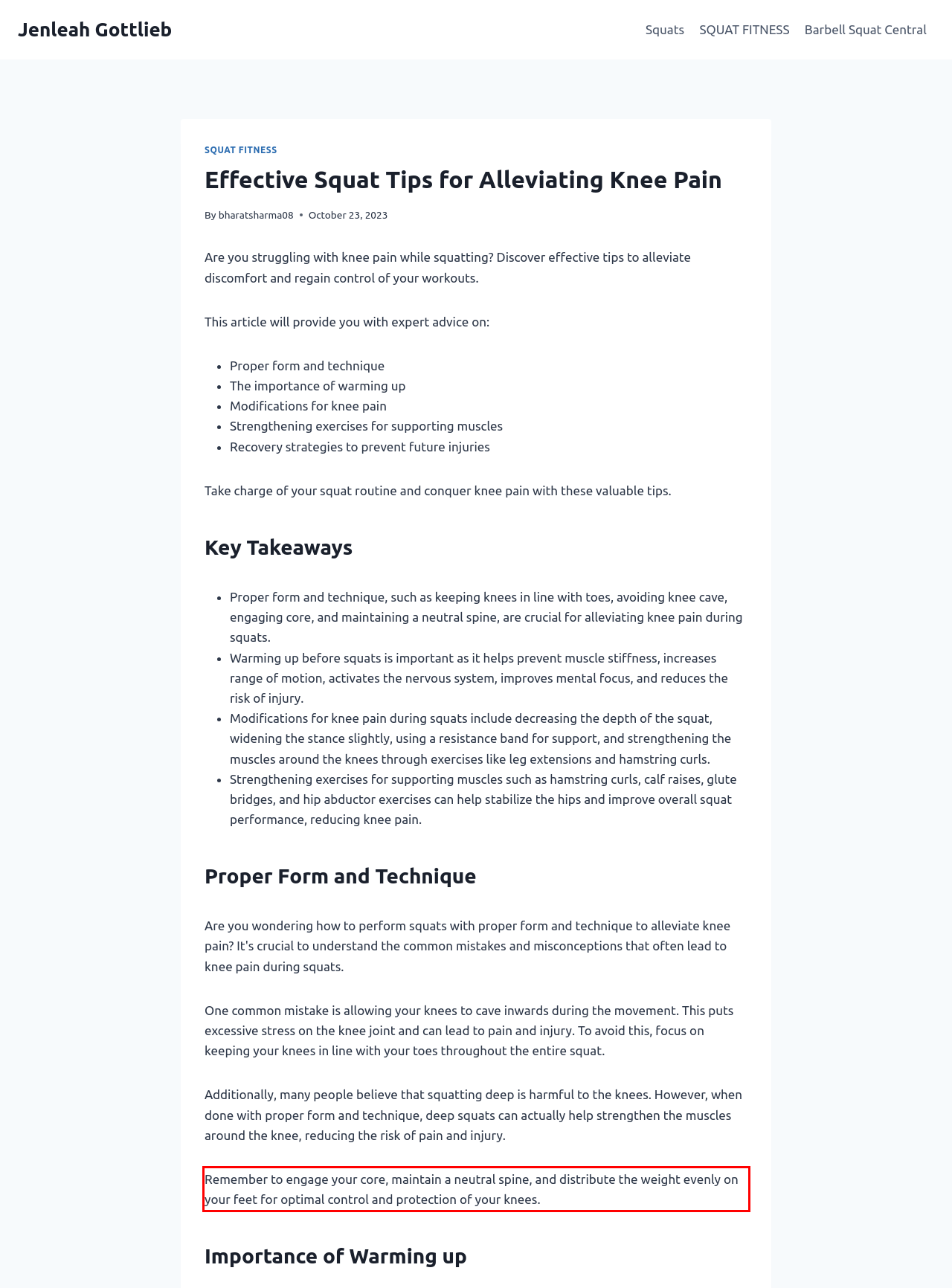View the screenshot of the webpage and identify the UI element surrounded by a red bounding box. Extract the text contained within this red bounding box.

Remember to engage your core, maintain a neutral spine, and distribute the weight evenly on your feet for optimal control and protection of your knees.